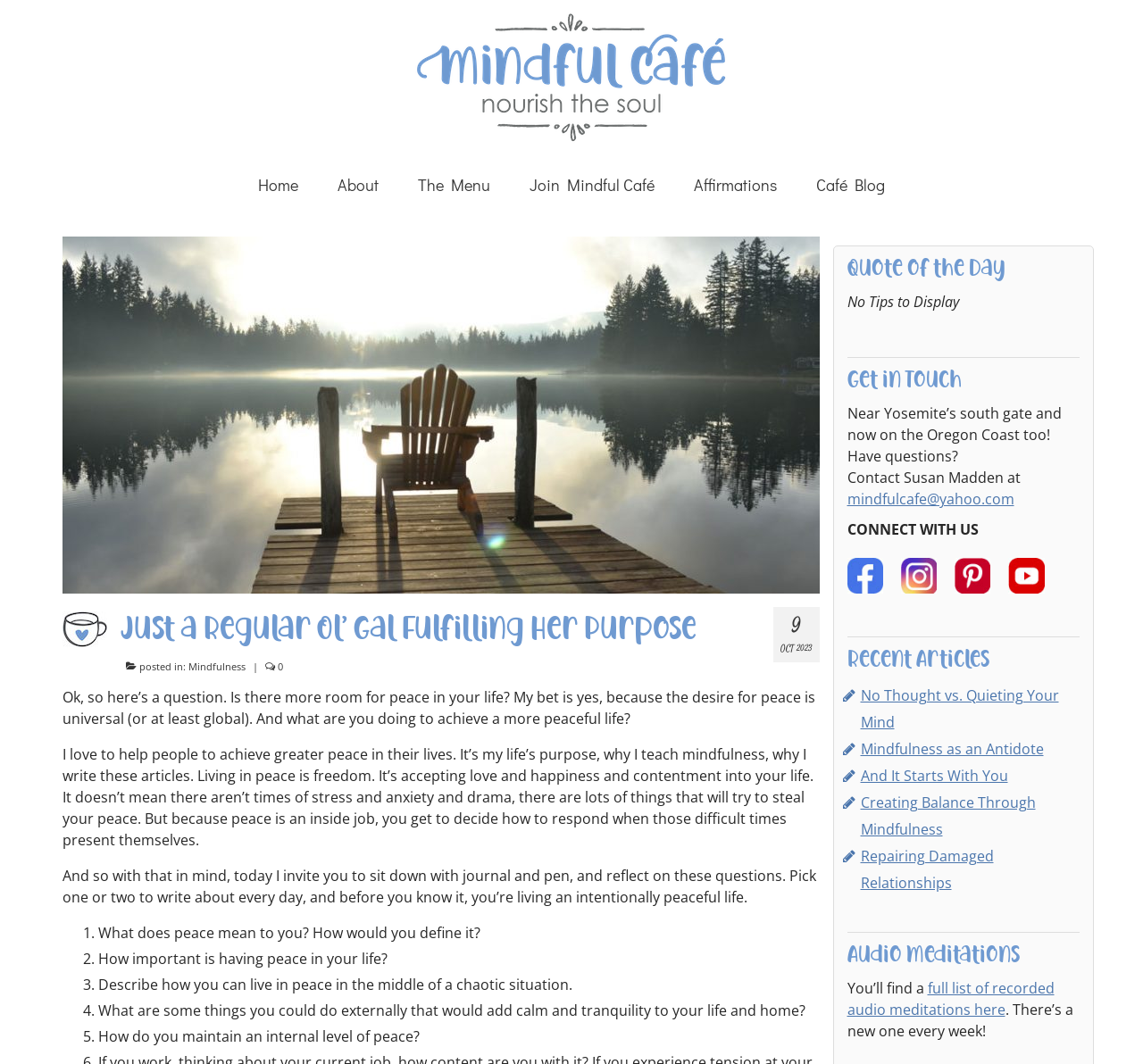Pinpoint the bounding box coordinates of the element to be clicked to execute the instruction: "Contact Susan Madden via email".

[0.741, 0.46, 0.887, 0.478]